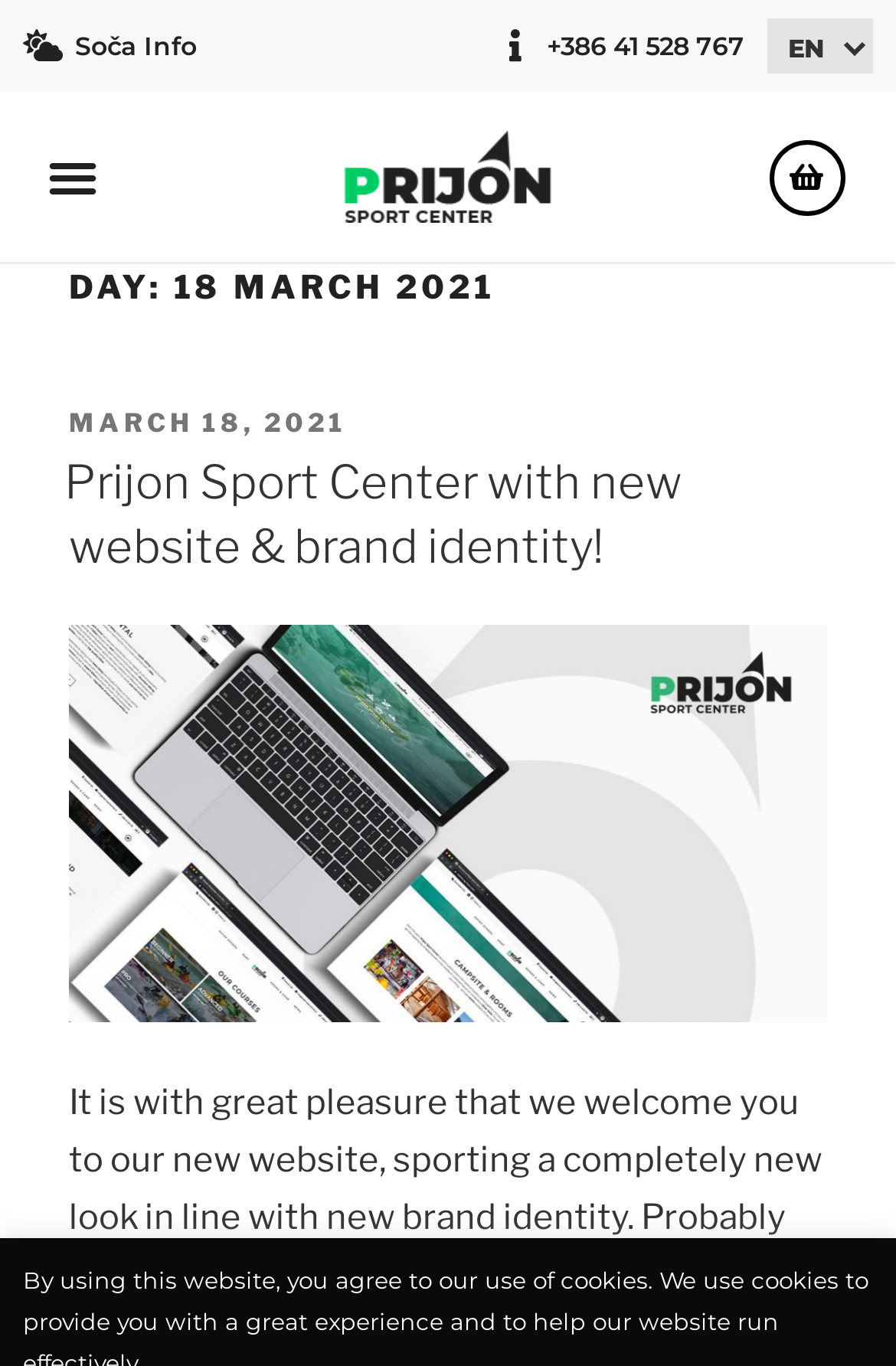Using the description "March 18, 2021March 19, 2021", locate and provide the bounding box of the UI element.

[0.077, 0.298, 0.387, 0.321]